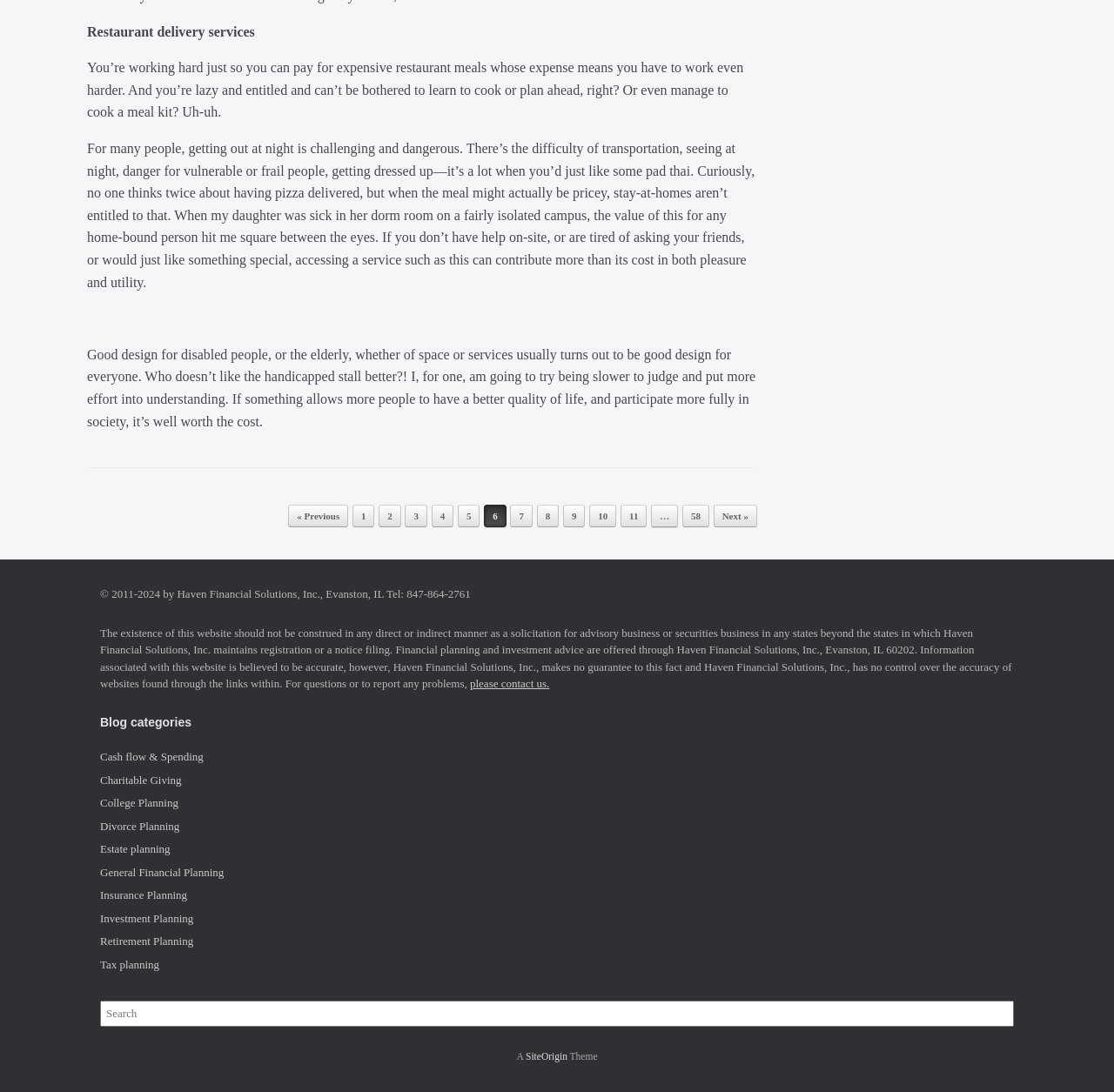From the element description: "Estate planning", extract the bounding box coordinates of the UI element. The coordinates should be expressed as four float numbers between 0 and 1, in the order [left, top, right, bottom].

[0.09, 0.771, 0.153, 0.783]